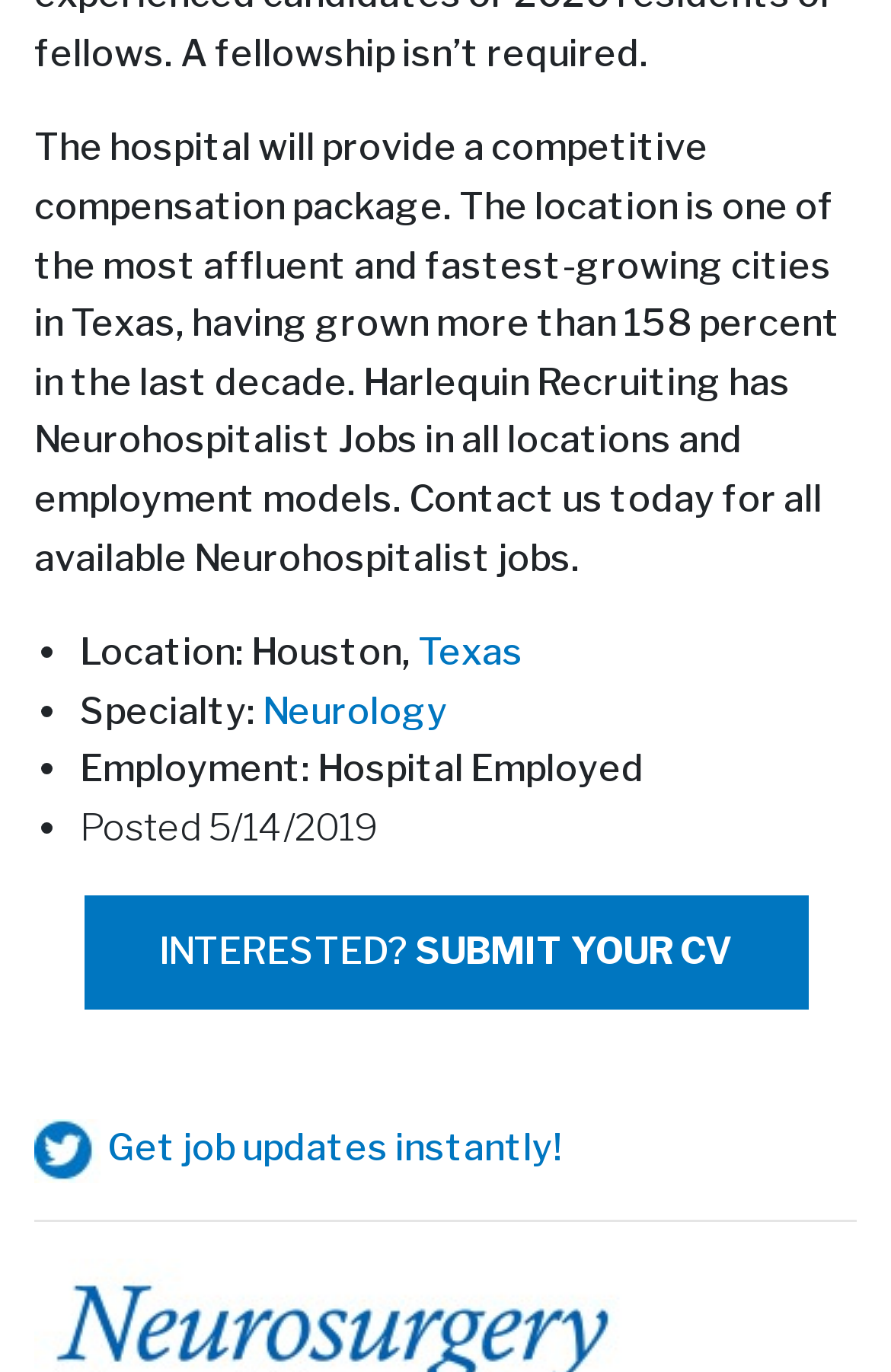When was the job posted?
Using the visual information, answer the question in a single word or phrase.

5/14/2019